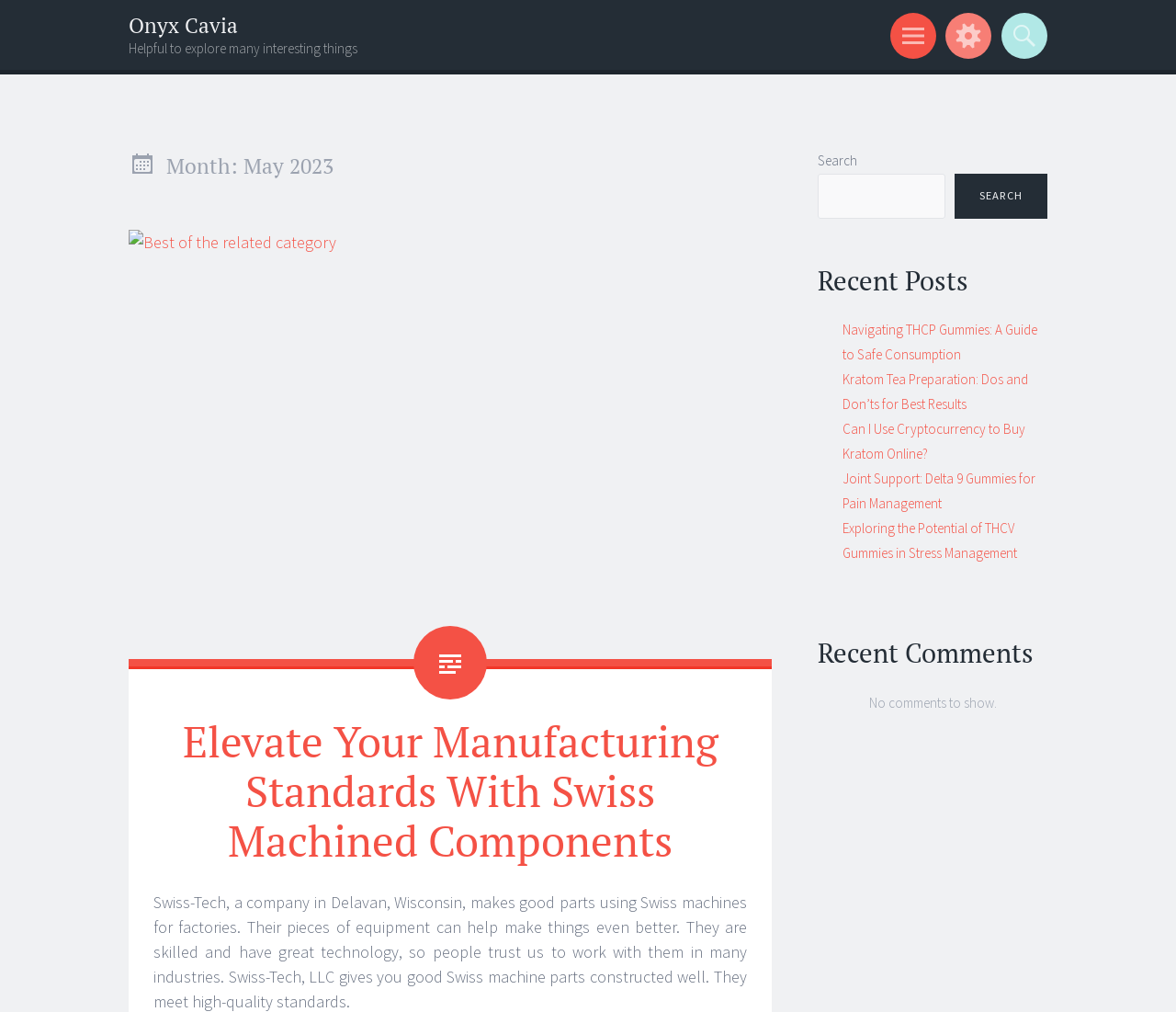Could you determine the bounding box coordinates of the clickable element to complete the instruction: "Search for something"? Provide the coordinates as four float numbers between 0 and 1, i.e., [left, top, right, bottom].

[0.695, 0.172, 0.804, 0.217]